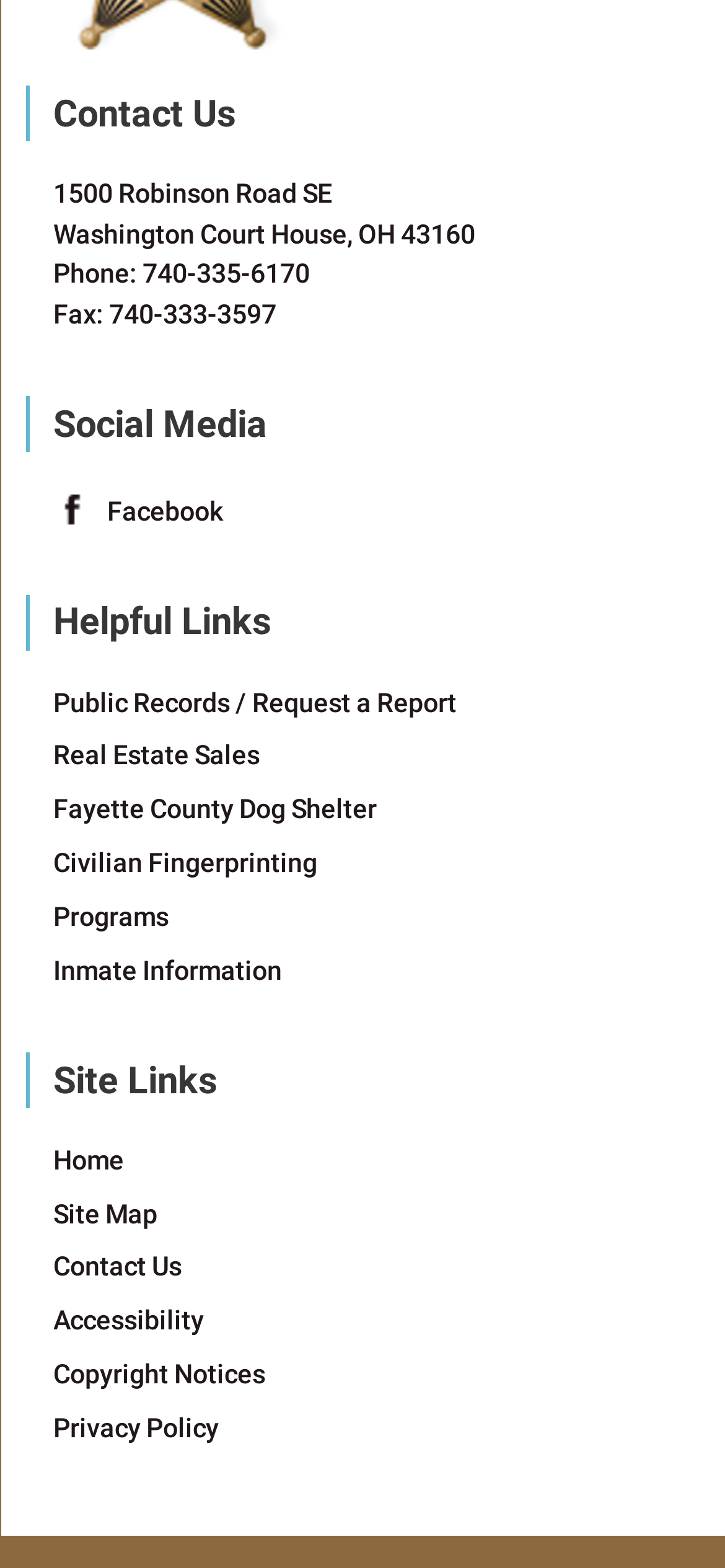Using the details in the image, give a detailed response to the question below:
How many links are available in the 'Helpful Links' region?

The 'Helpful Links' region is located below the 'Social Media' region. There are six links available in this region, which are 'Public Records / Request a Report', 'Real Estate Sales', 'Fayette County Dog Shelter', 'Civilian Fingerprinting', 'Programs', and 'Inmate Information'.